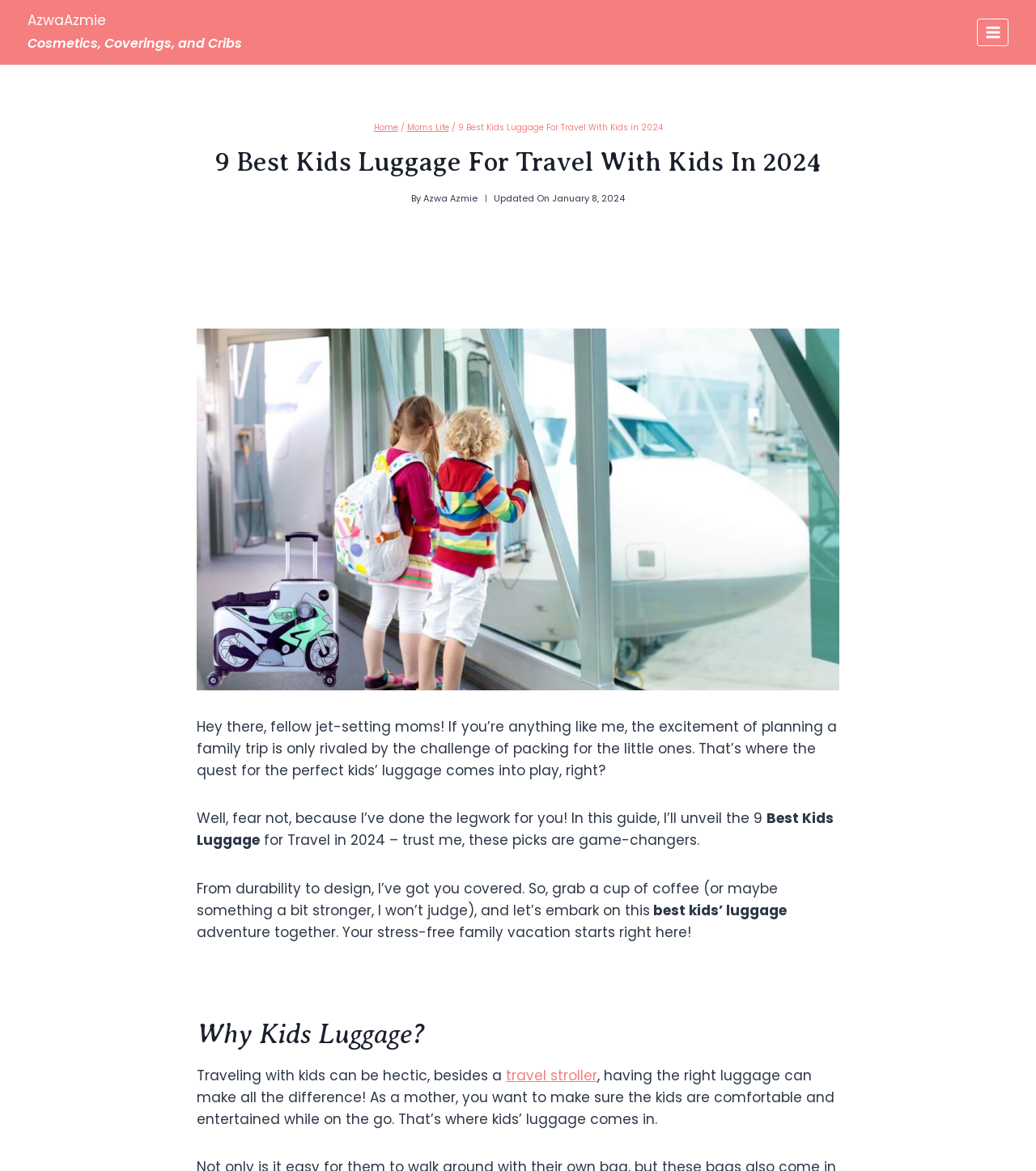Locate and extract the text of the main heading on the webpage.

9 Best Kids Luggage For Travel With Kids In 2024